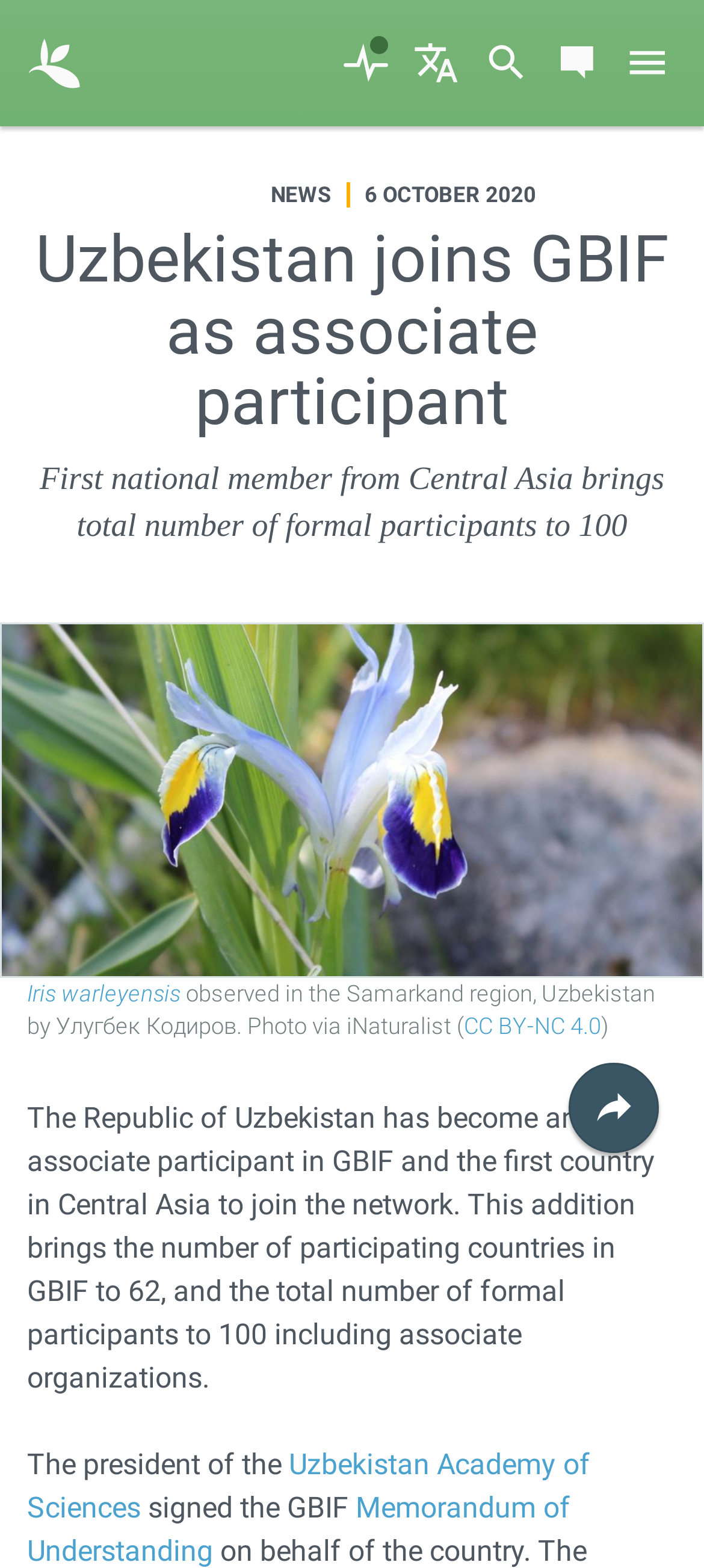Can you find and provide the main heading text of this webpage?

Uzbekistan joins GBIF as associate participant